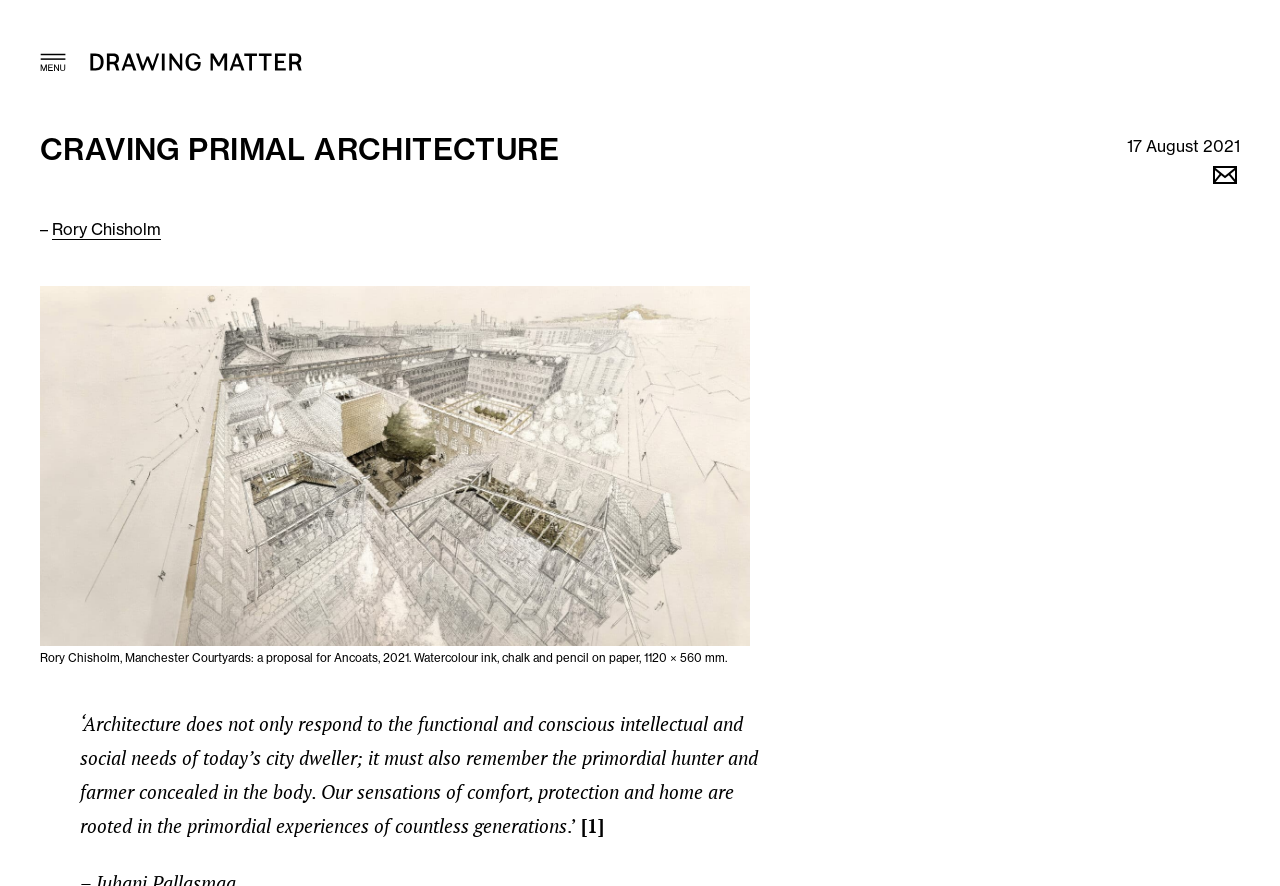Refer to the image and answer the question with as much detail as possible: What is the date of the article?

I found the date of the article by looking at the StaticText element with the text '17 August 2021' located at the top right corner of the webpage.